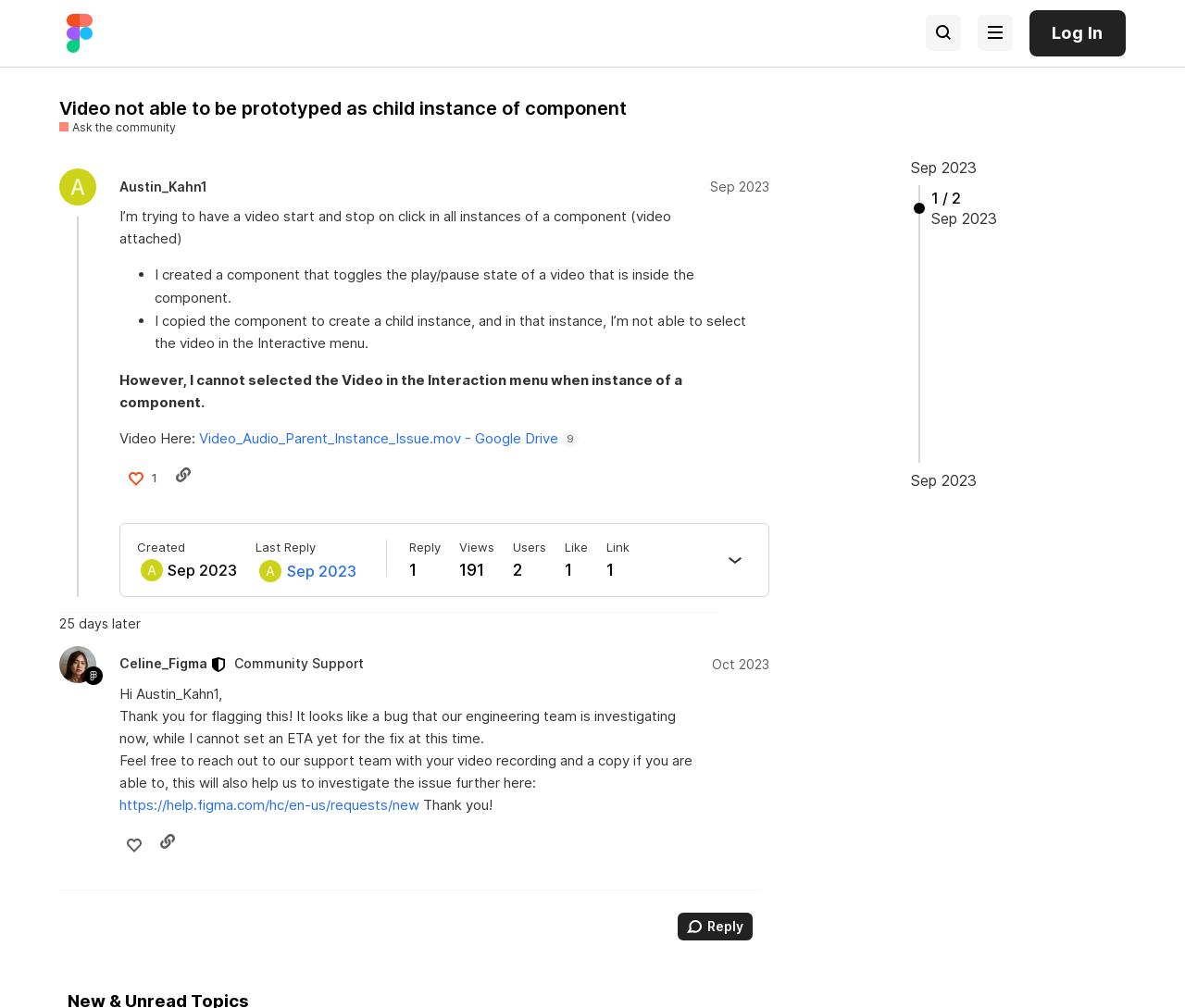Identify the bounding box coordinates of the element to click to follow this instruction: 'Click on Join Free'. Ensure the coordinates are four float values between 0 and 1, provided as [left, top, right, bottom].

None